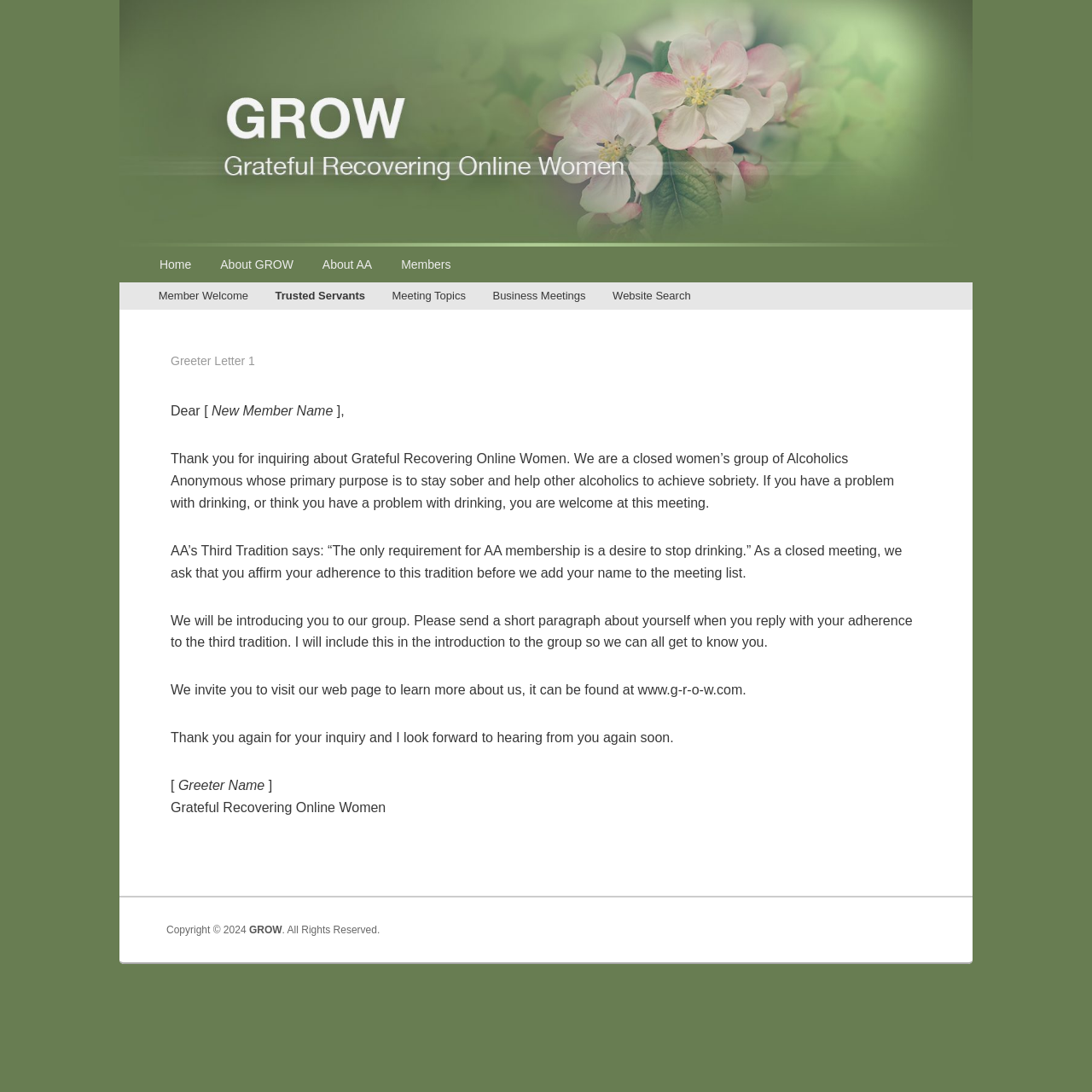Describe all the key features and sections of the webpage thoroughly.

The webpage is titled "Greeter Letter 1 – GROW" and features a prominent image with the text "GROW" at the top, spanning almost the entire width of the page. Below the image, there are two navigation menus, "Primary Menu" and "Secondary Menu", each containing several links. The primary menu has links to "Home", "About GROW", "About AA", "Members", and more, while the secondary menu has links to "Member Welcome", "Trusted Servants", "Meeting Topics", and others.

The main content of the page is an article with a header "Greeter Letter 1" followed by a series of paragraphs. The text begins with a greeting to a new member, "Dear [New Member Name]," and introduces Grateful Recovering Online Women, a closed women's group of Alcoholics Anonymous. The text explains the group's purpose and requirements for membership, citing AA's Third Tradition. It also invites the new member to visit the group's website and provides instructions for replying with a short paragraph about themselves.

The article continues with a message from the greeter, thanking the new member for their inquiry and looking forward to hearing from them again soon. The text concludes with the greeter's name and the group's name, "Grateful Recovering Online Women".

At the bottom of the page, there is a copyright notice with the text "Copyright © 2024" followed by a link to "GROW" and the phrase "All Rights Reserved."